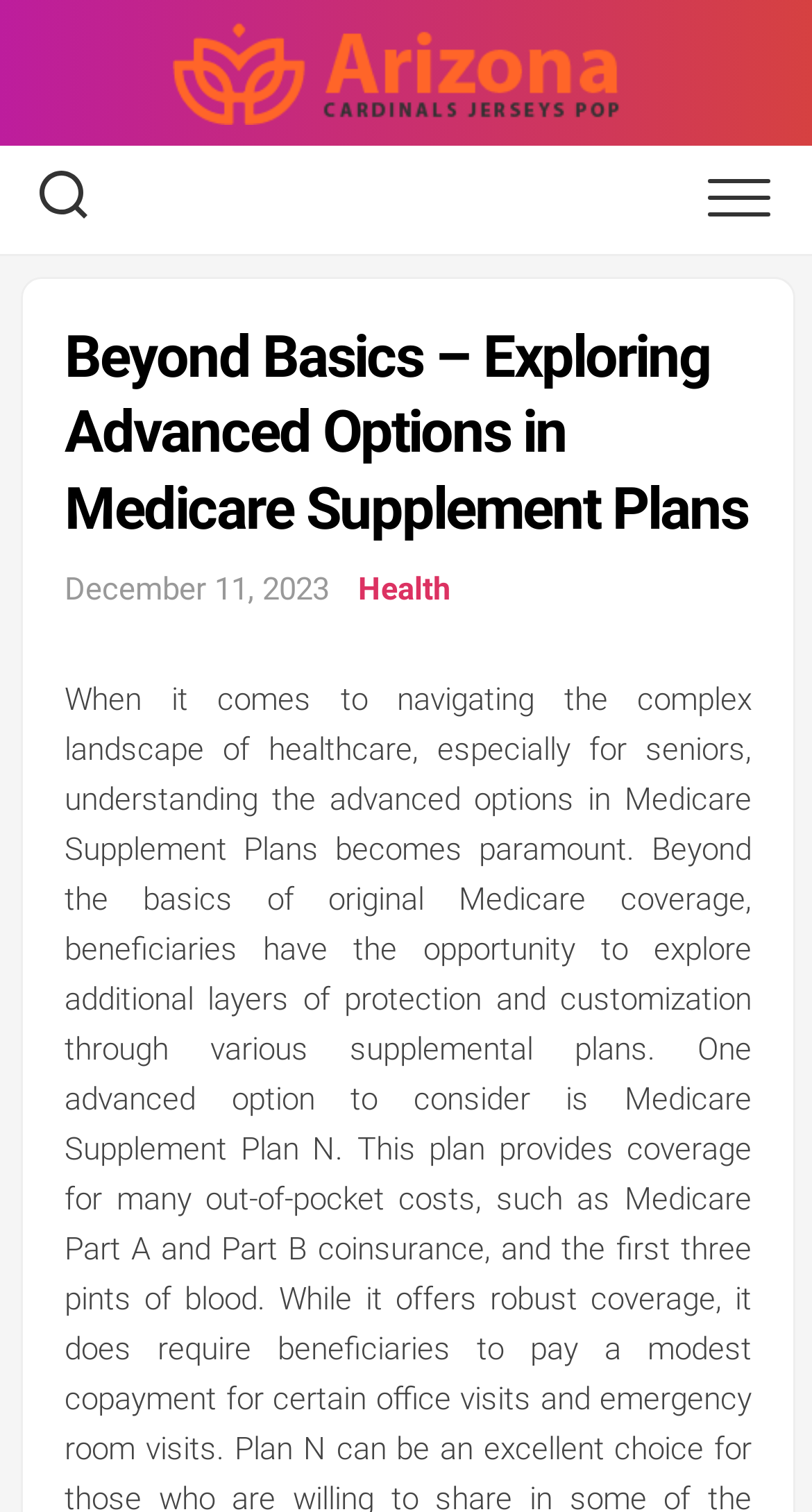Locate the bounding box coordinates for the element described below: "Health". The coordinates must be four float values between 0 and 1, formatted as [left, top, right, bottom].

[0.441, 0.377, 0.554, 0.402]